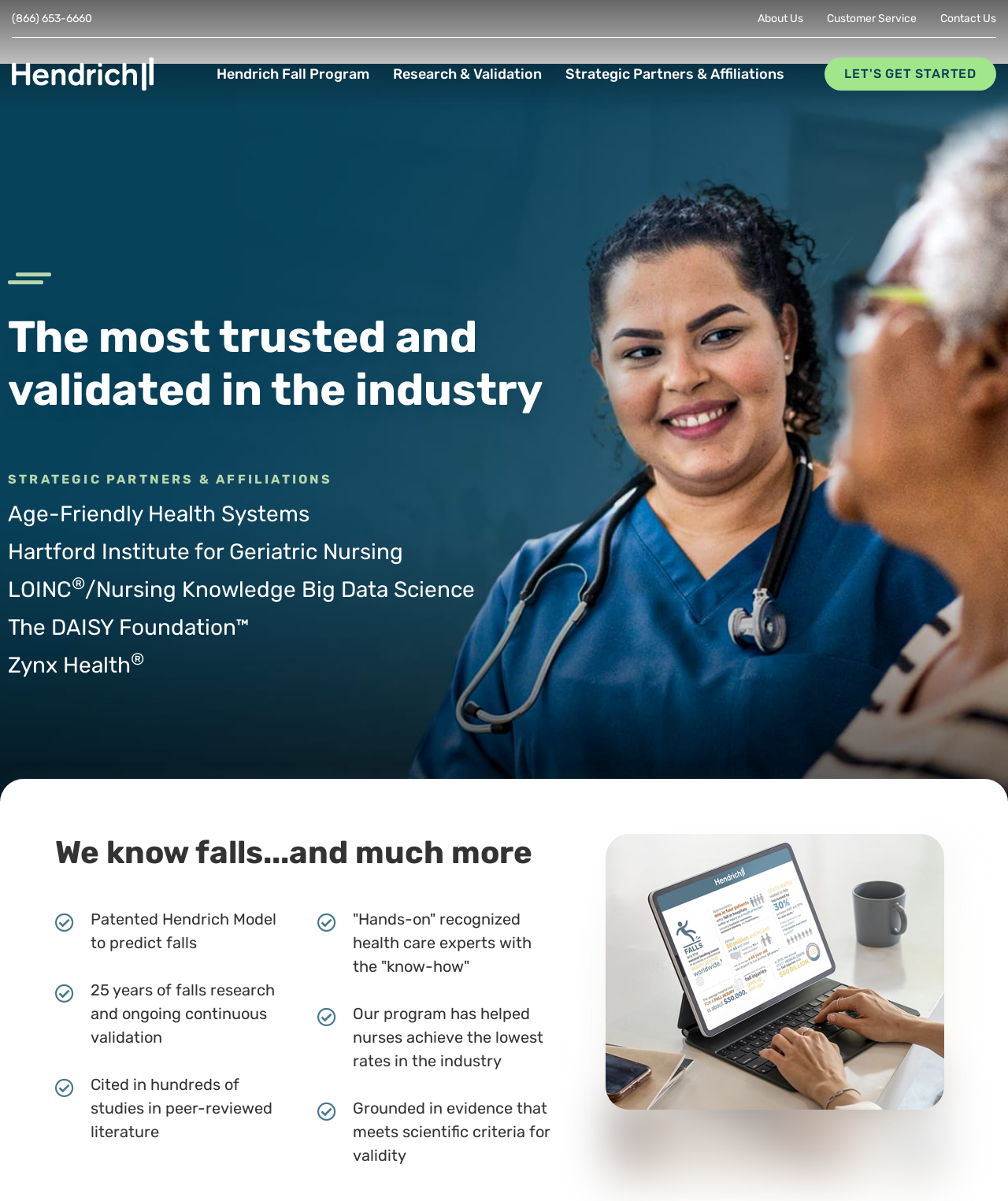Locate the bounding box for the described UI element: "Research & Validation". Ensure the coordinates are four float numbers between 0 and 1, formatted as [left, top, right, bottom].

[0.39, 0.056, 0.538, 0.068]